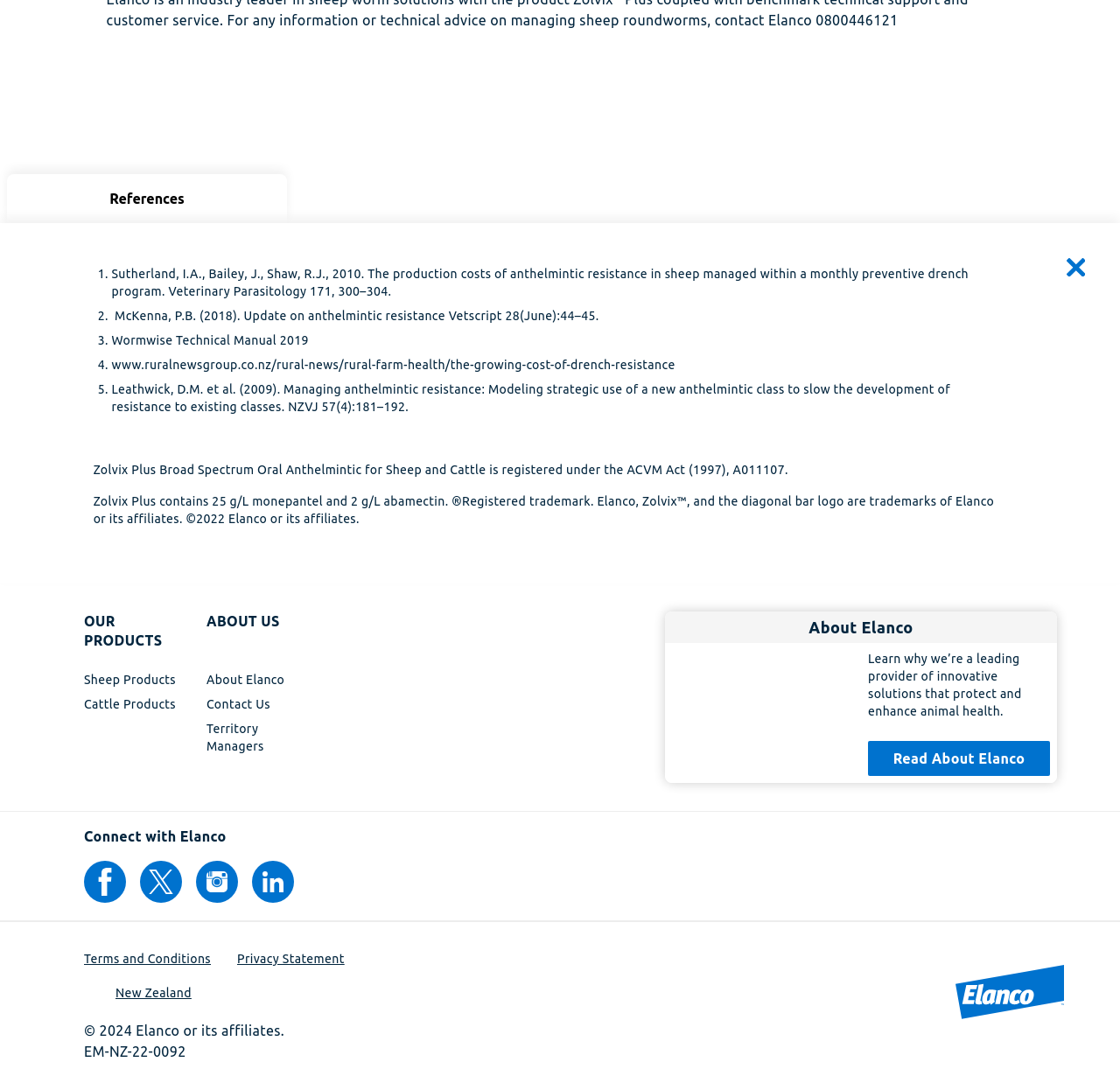Pinpoint the bounding box coordinates for the area that should be clicked to perform the following instruction: "Visit Elanco's Facebook".

[0.075, 0.8, 0.112, 0.839]